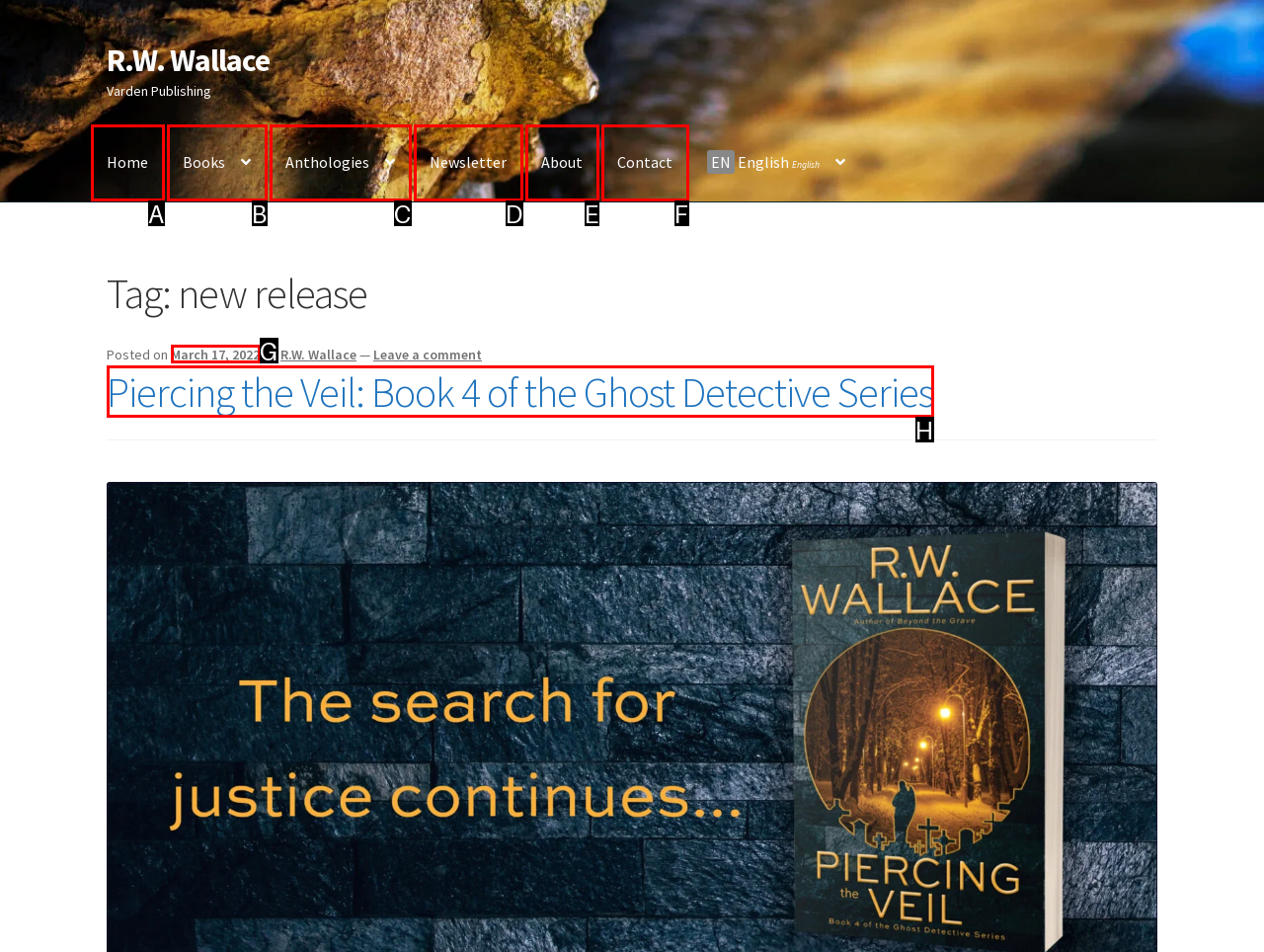Using the provided description: March 17, 2022March 6, 2022, select the most fitting option and return its letter directly from the choices.

G